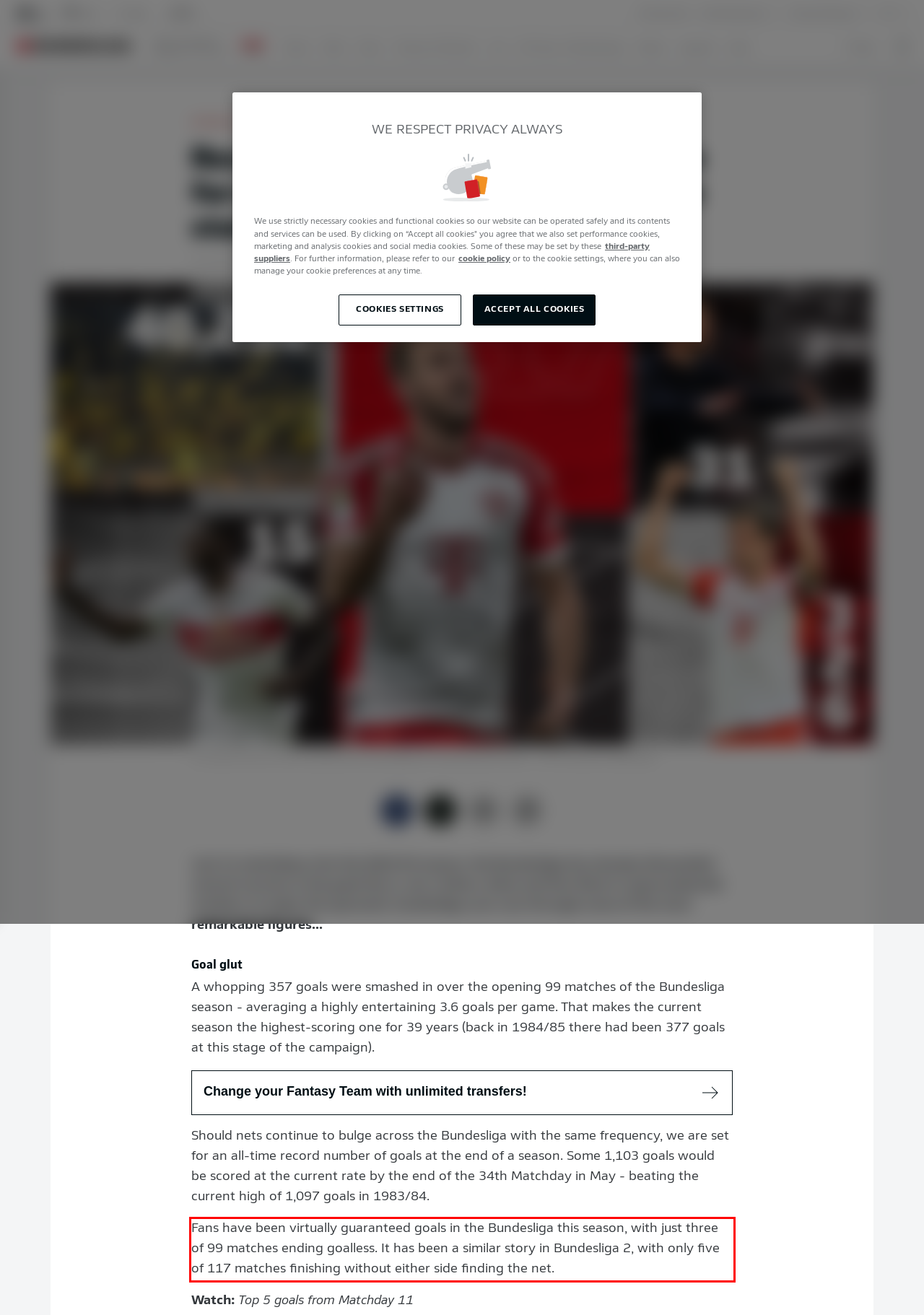There is a UI element on the webpage screenshot marked by a red bounding box. Extract and generate the text content from within this red box.

Fans have been virtually guaranteed goals in the Bundesliga this season, with just three of 99 matches ending goalless. It has been a similar story in Bundesliga 2, with only five of 117 matches finishing without either side finding the net.